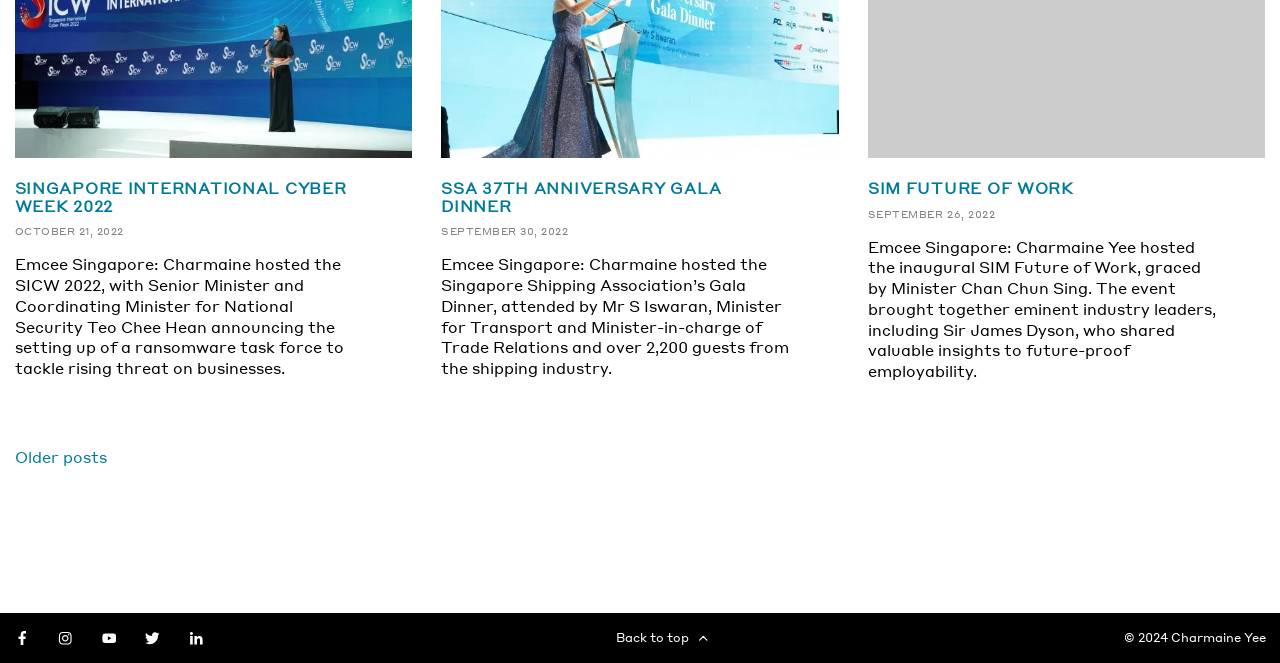Provide the bounding box coordinates of the section that needs to be clicked to accomplish the following instruction: "Visit Facebook page."

[0.011, 0.94, 0.028, 0.984]